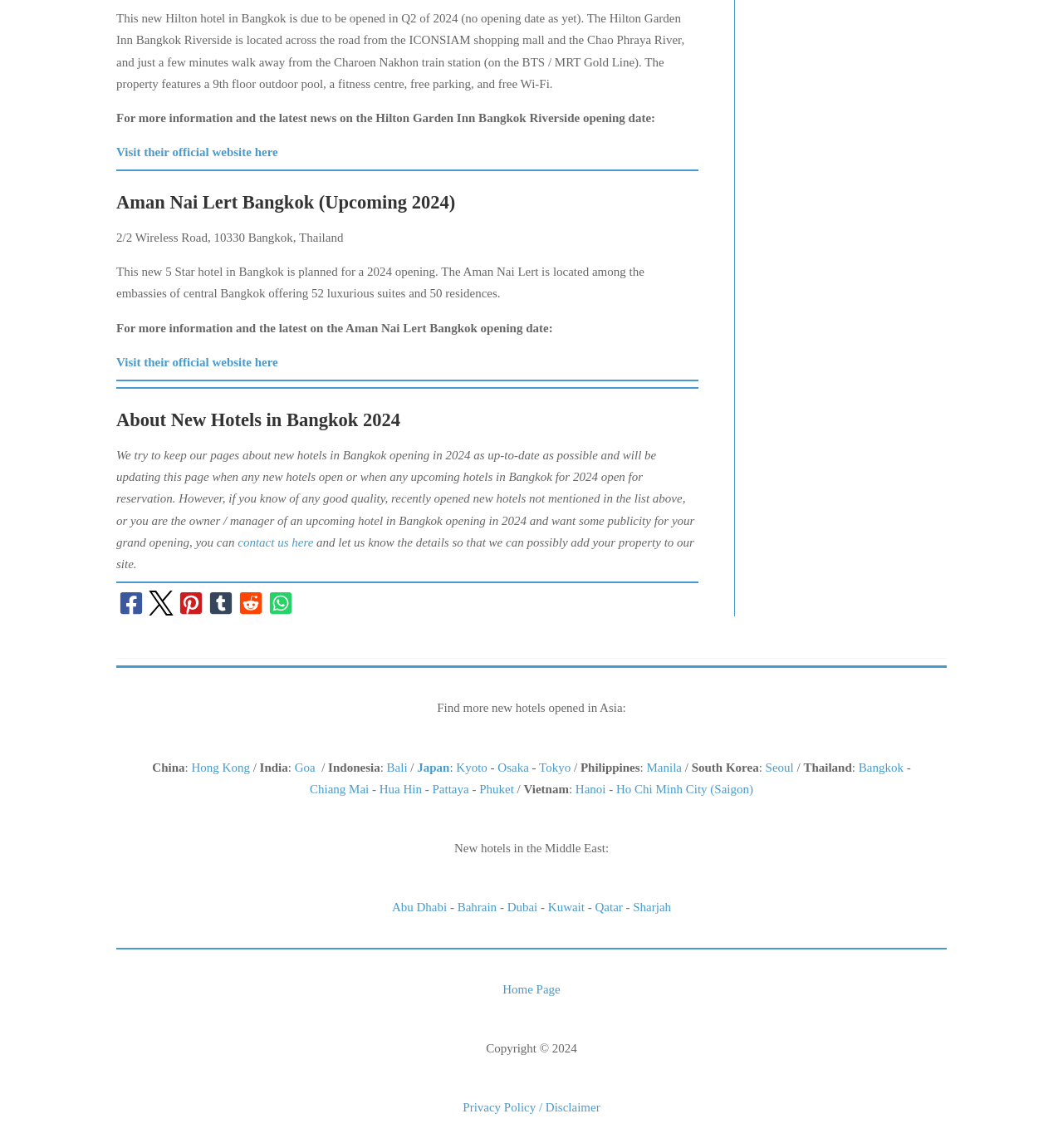How many luxurious suites does Aman Nai Lert Bangkok offer?
Refer to the image and provide a one-word or short phrase answer.

52